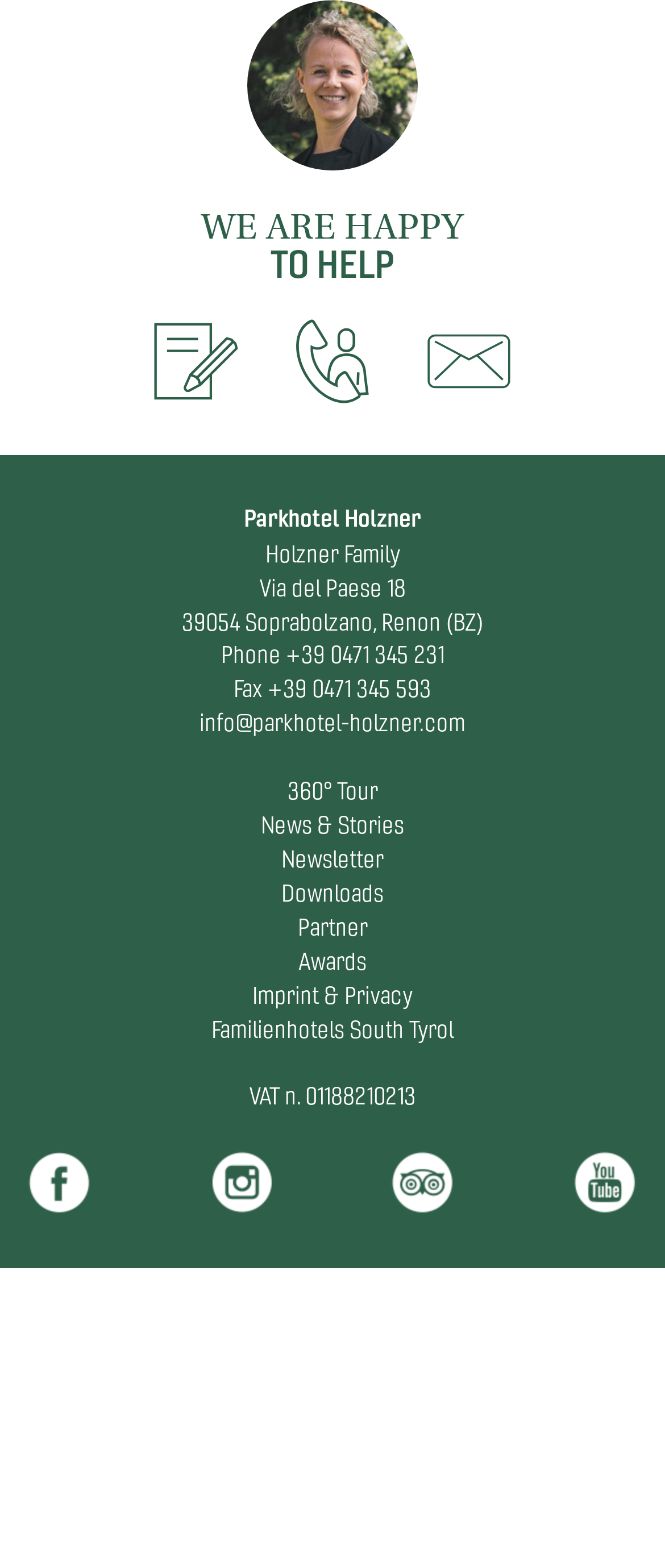What is the phone number of the hotel?
Provide a one-word or short-phrase answer based on the image.

+39 0471 345 231